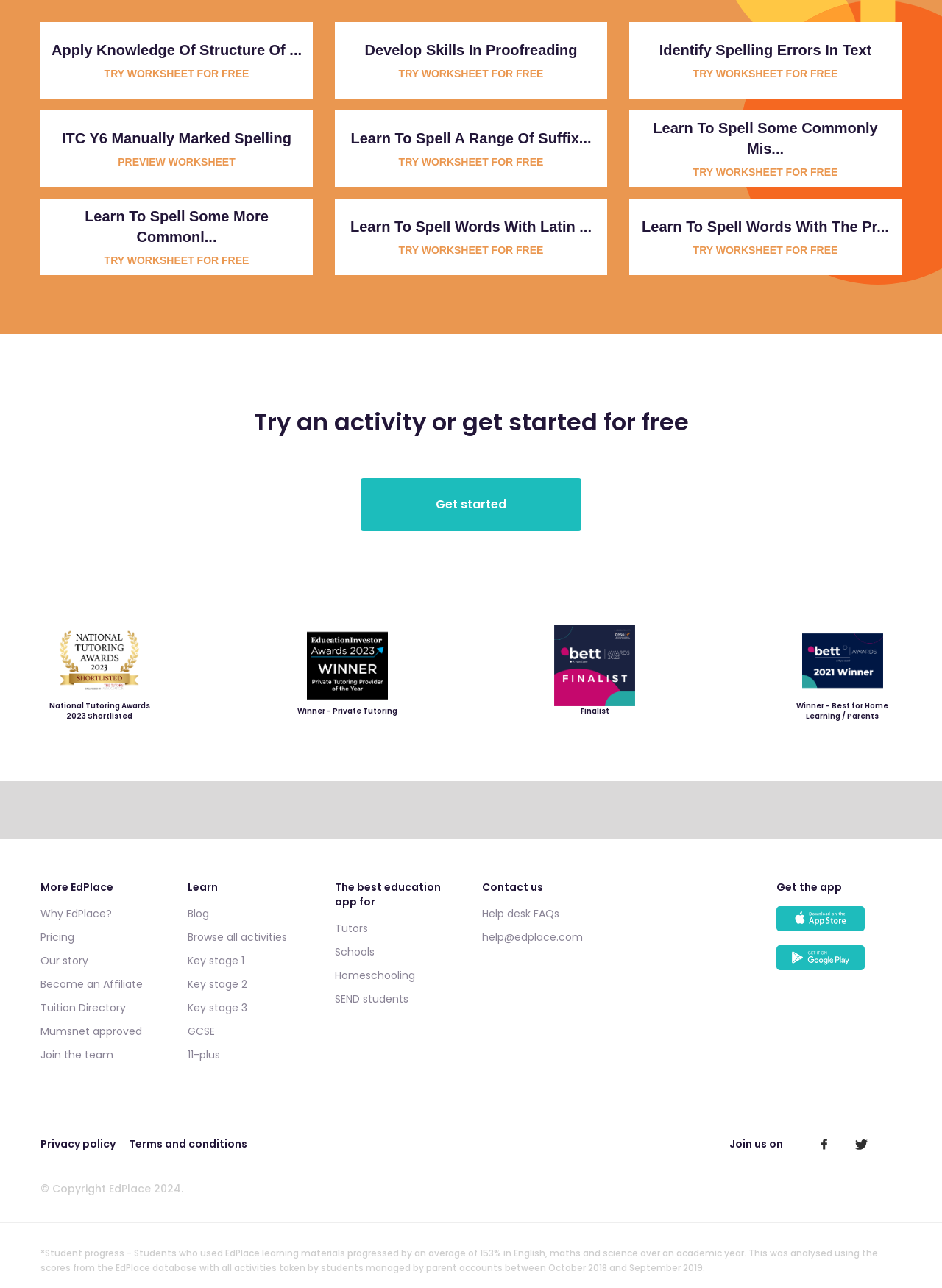Can you find the bounding box coordinates for the element that needs to be clicked to execute this instruction: "Learn to spell a range of suffixes"? The coordinates should be given as four float numbers between 0 and 1, i.e., [left, top, right, bottom].

[0.372, 0.1, 0.628, 0.12]